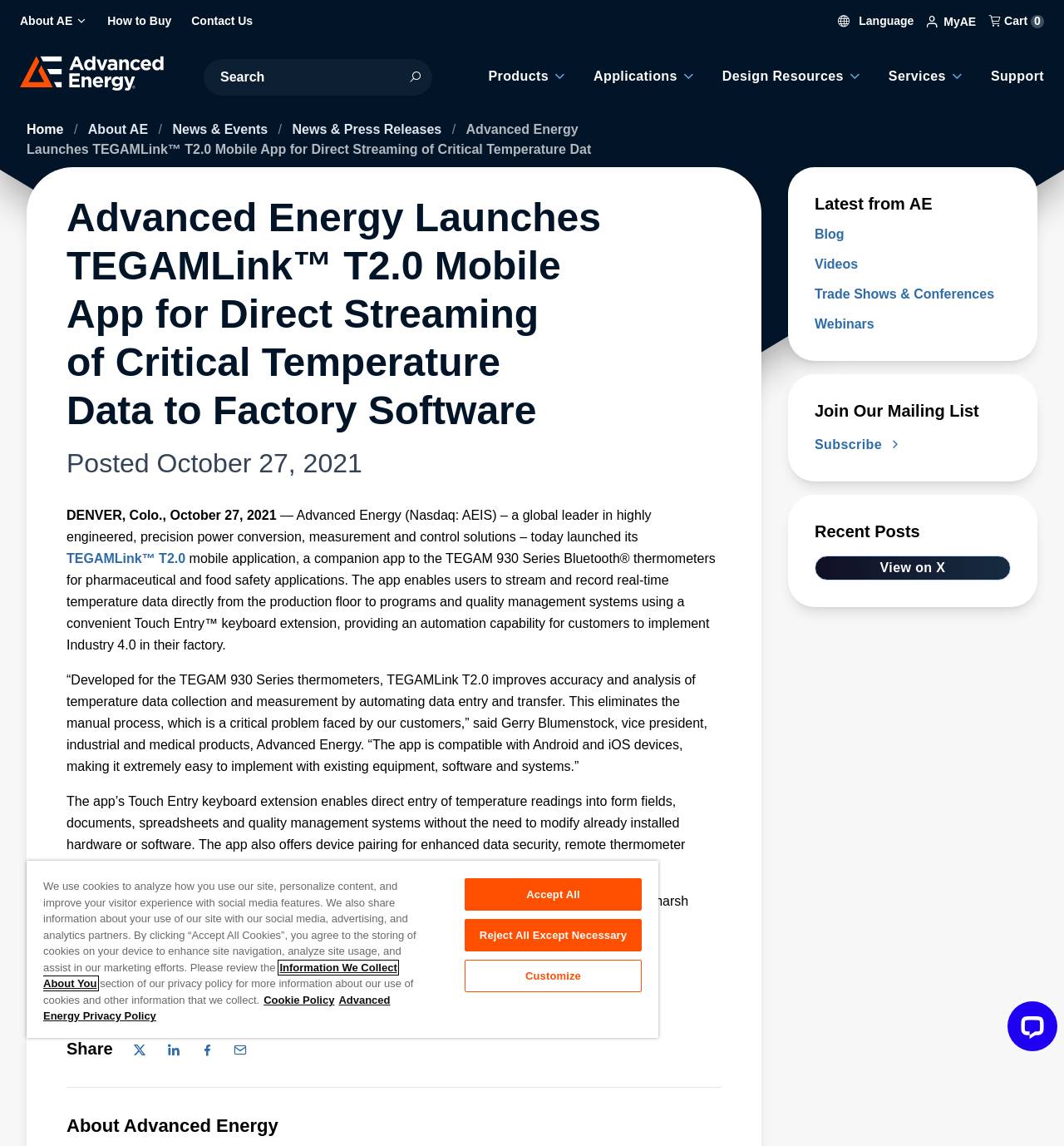Determine the bounding box coordinates for the clickable element to execute this instruction: "Click on the 'About AE' link". Provide the coordinates as four float numbers between 0 and 1, i.e., [left, top, right, bottom].

[0.019, 0.013, 0.082, 0.025]